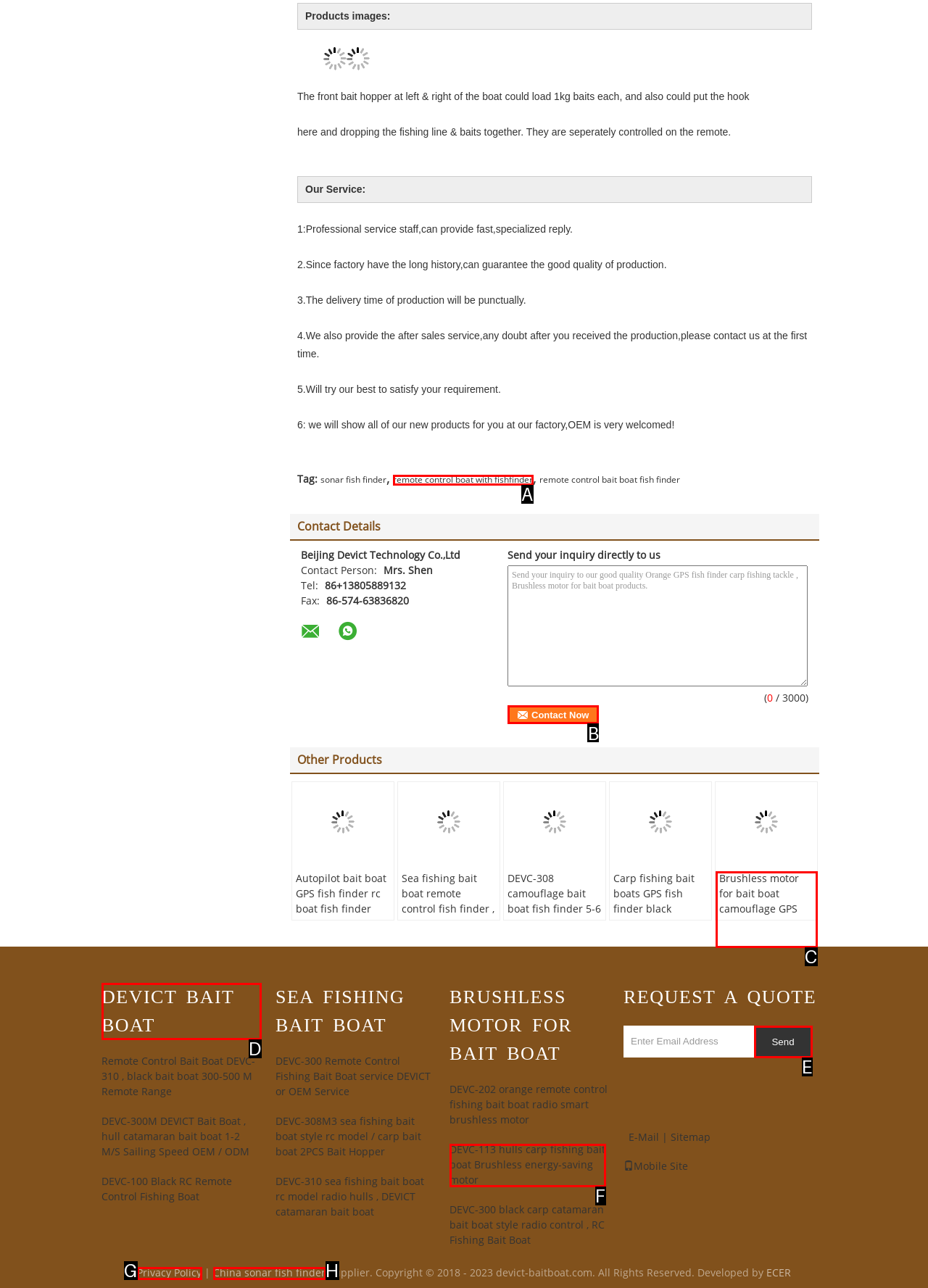Select the correct UI element to complete the task: Click the 'Contact Now' button
Please provide the letter of the chosen option.

B